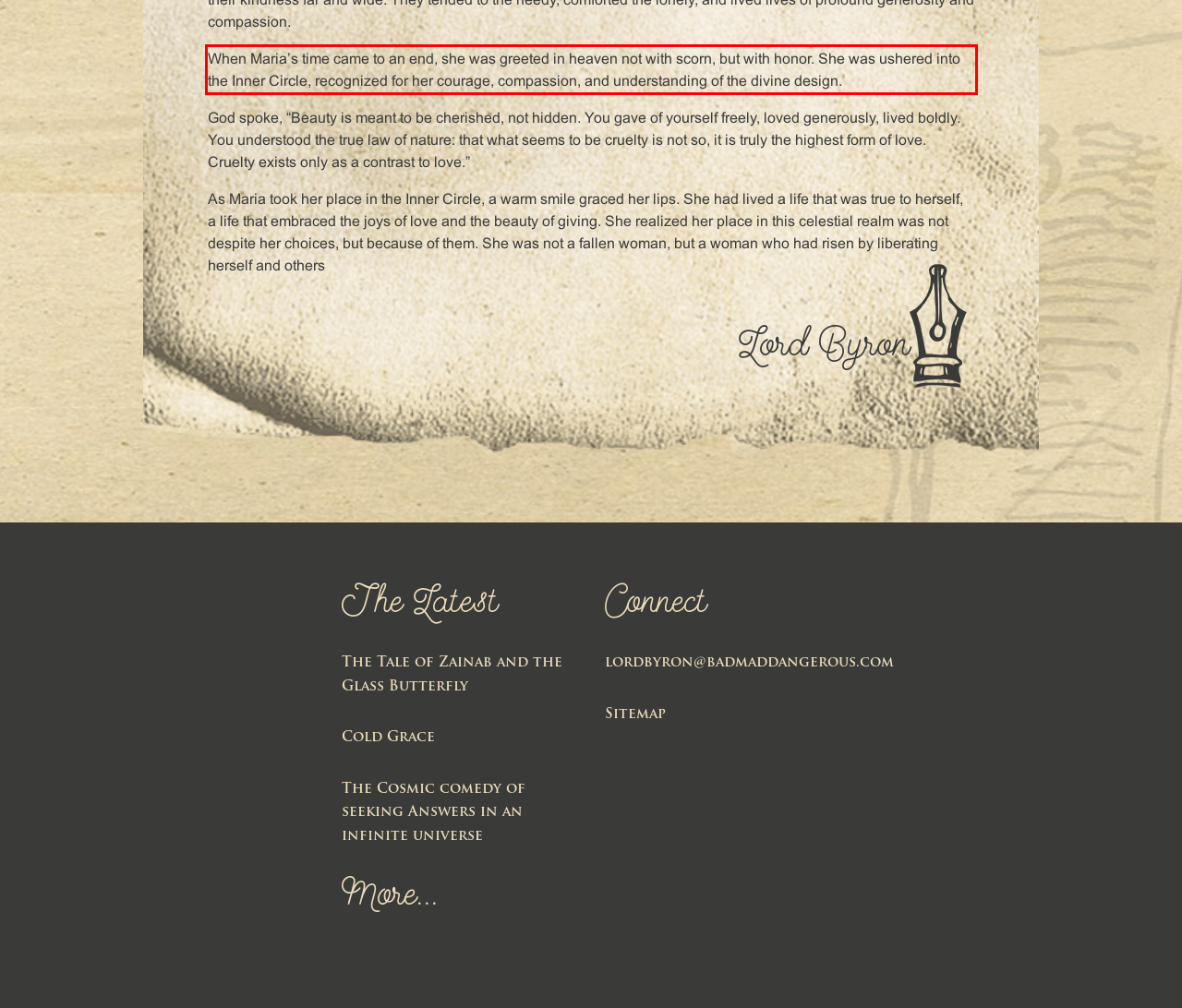Given a screenshot of a webpage containing a red bounding box, perform OCR on the text within this red bounding box and provide the text content.

When Maria’s time came to an end, she was greeted in heaven not with scorn, but with honor. She was ushered into the Inner Circle, recognized for her courage, compassion, and understanding of the divine design.